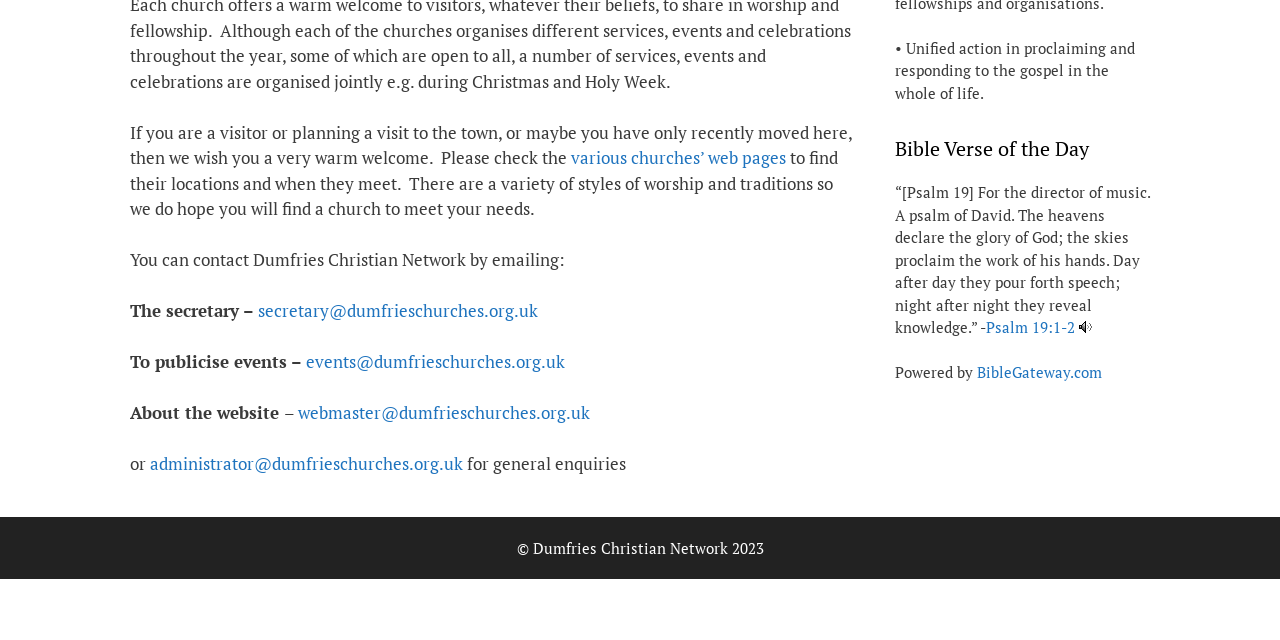Give the bounding box coordinates for the element described by: "Psalm 19:1-2".

[0.77, 0.495, 0.84, 0.527]